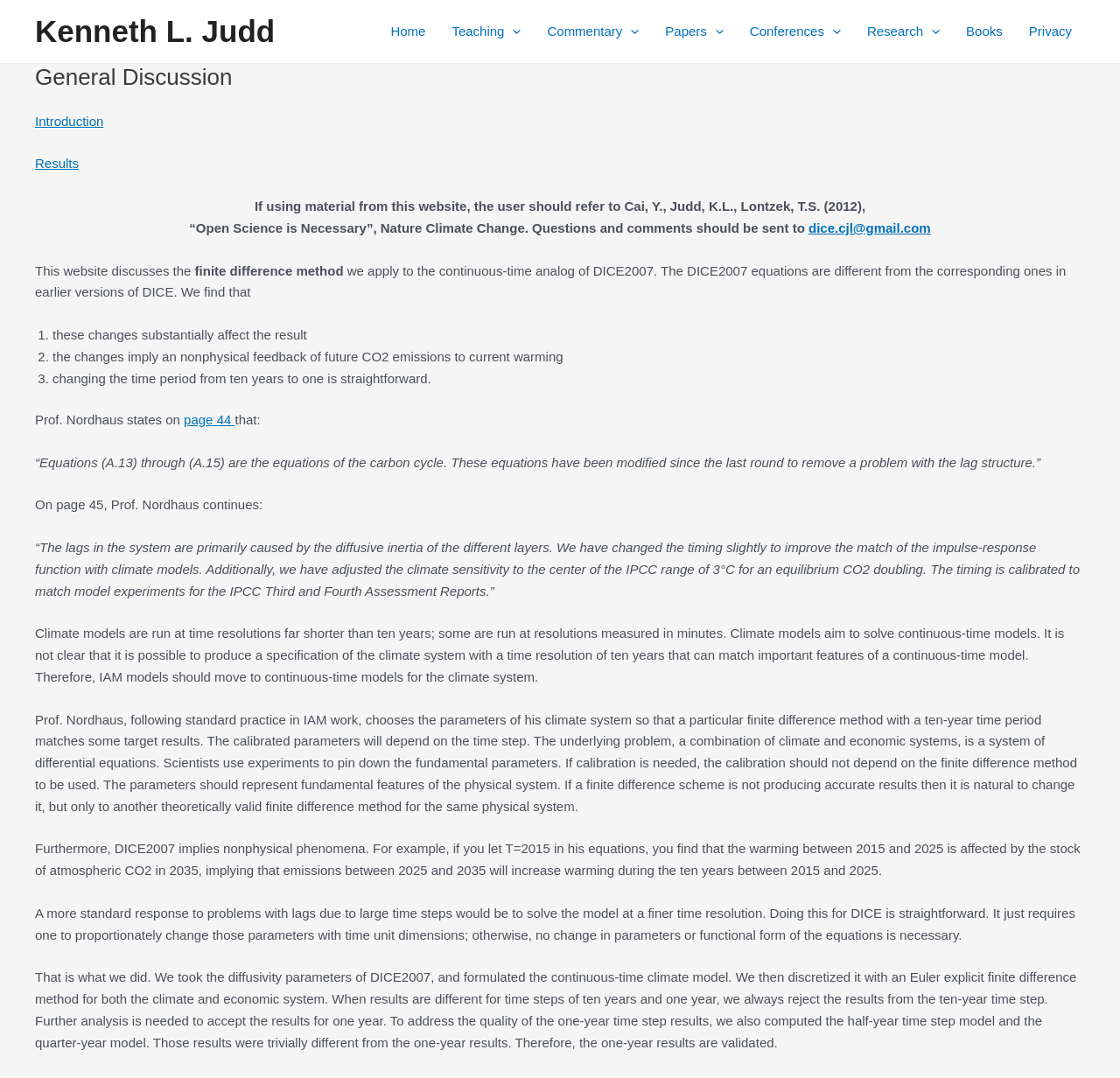Find the bounding box coordinates of the area to click in order to follow the instruction: "Click on the 'Introduction' link".

[0.031, 0.105, 0.092, 0.119]